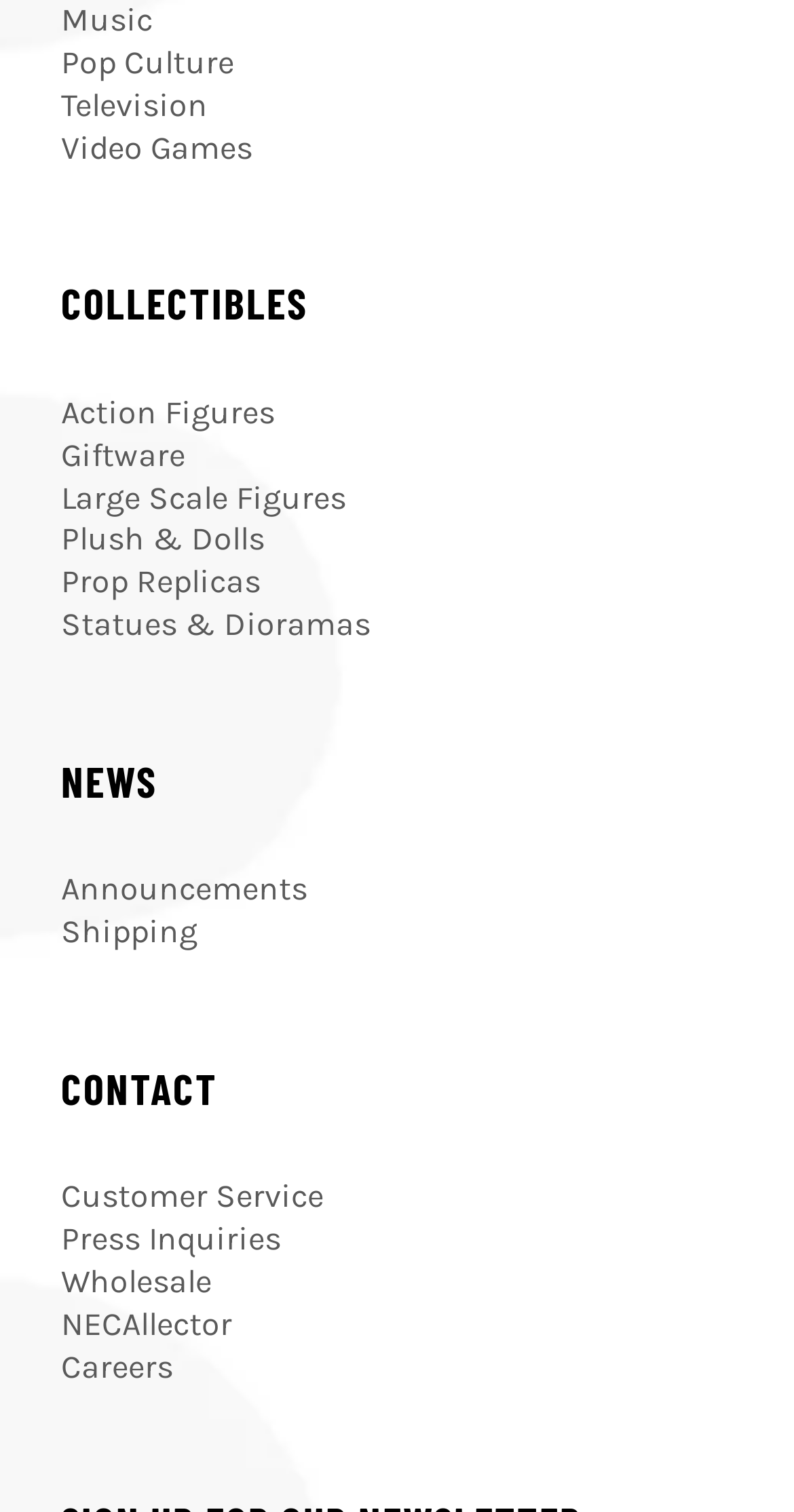How many links are available under the CONTACT section?
Refer to the image and offer an in-depth and detailed answer to the question.

Under the 'CONTACT' section, I found four links: 'Customer Service', 'Press Inquiries', 'Wholesale', and 'NECAllector'.